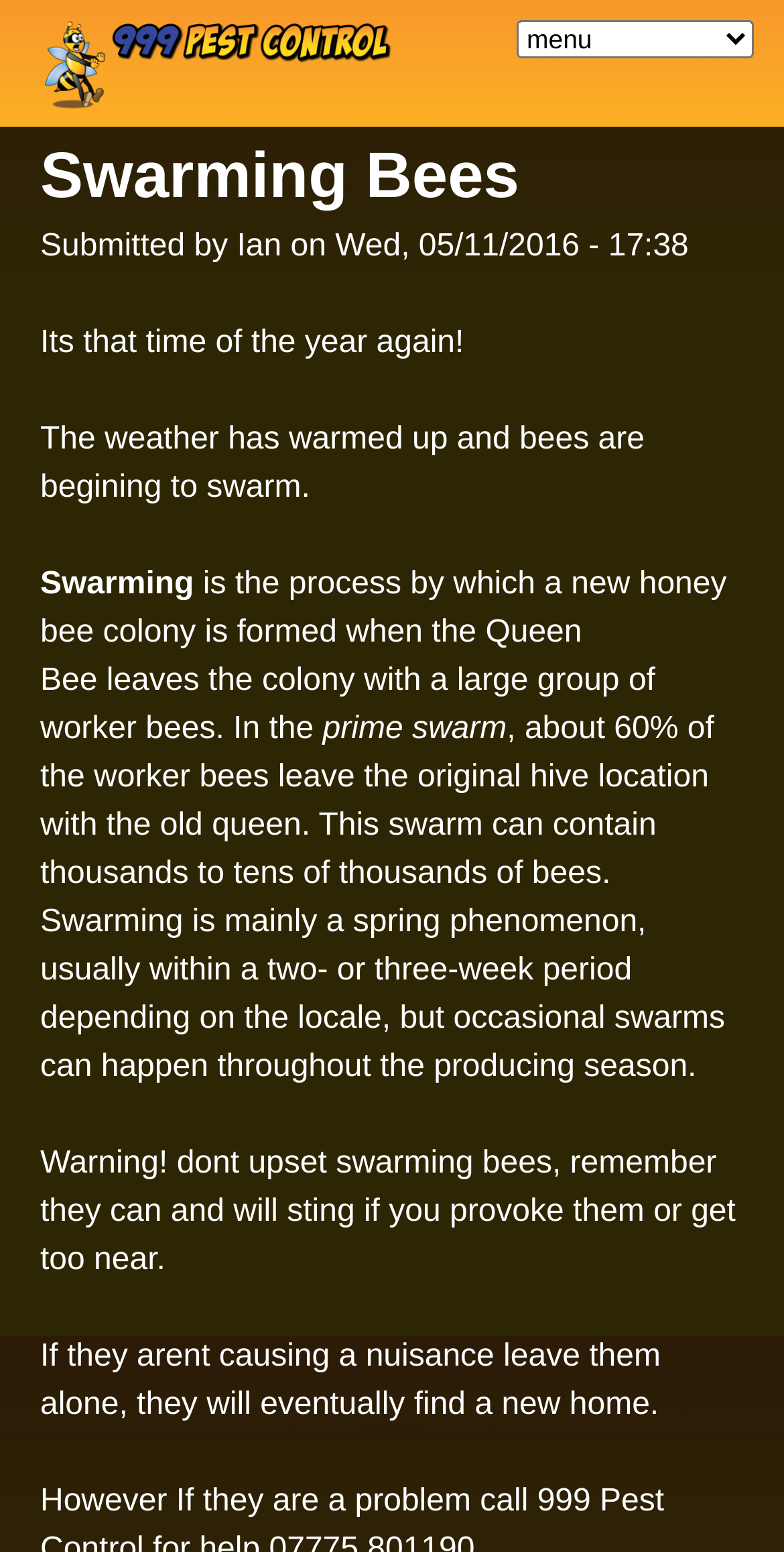Please provide a one-word or short phrase answer to the question:
What should you do if you encounter swarming bees?

Leave them alone